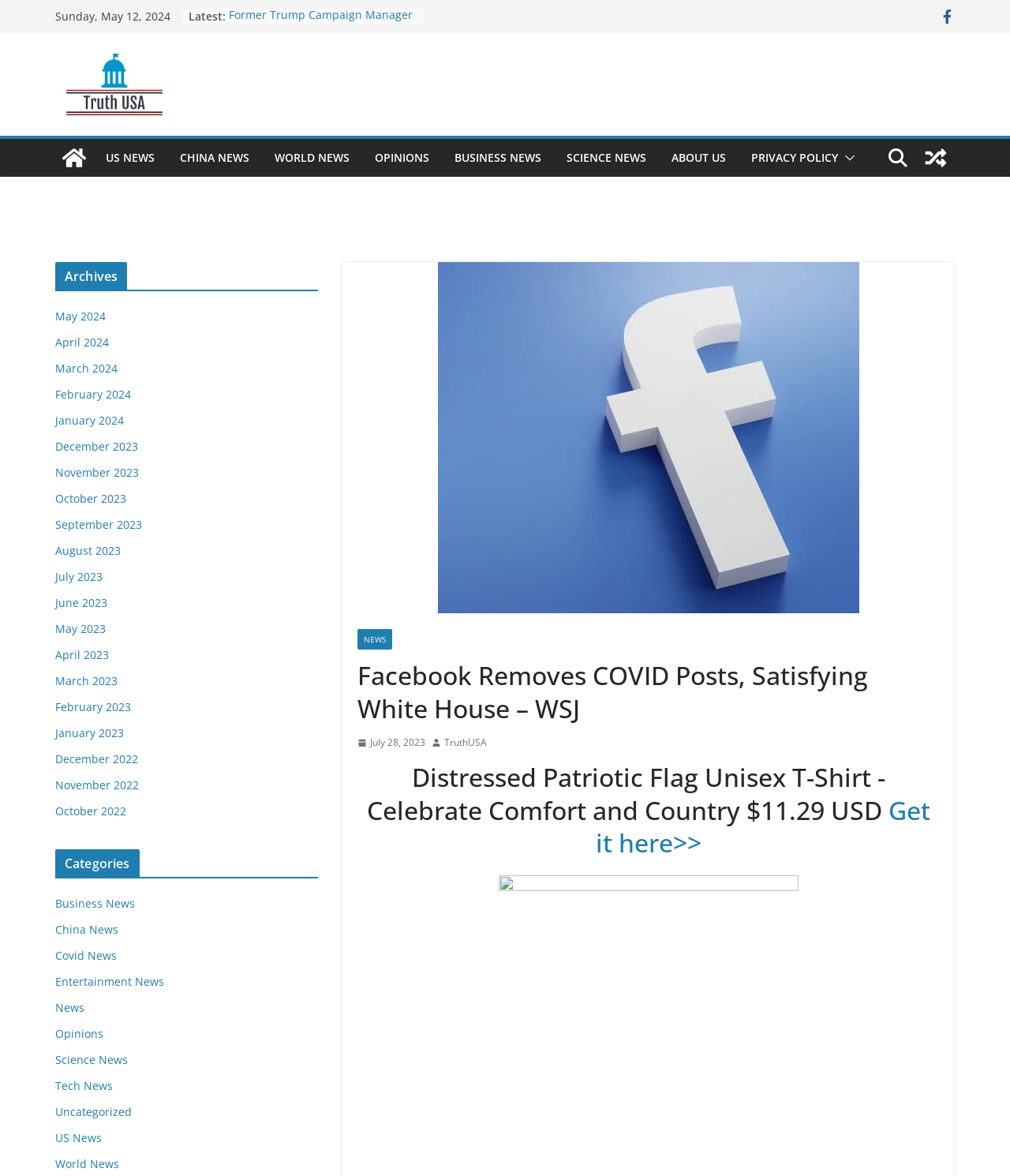Please mark the bounding box coordinates of the area that should be clicked to carry out the instruction: "Browse US news".

[0.105, 0.125, 0.153, 0.144]